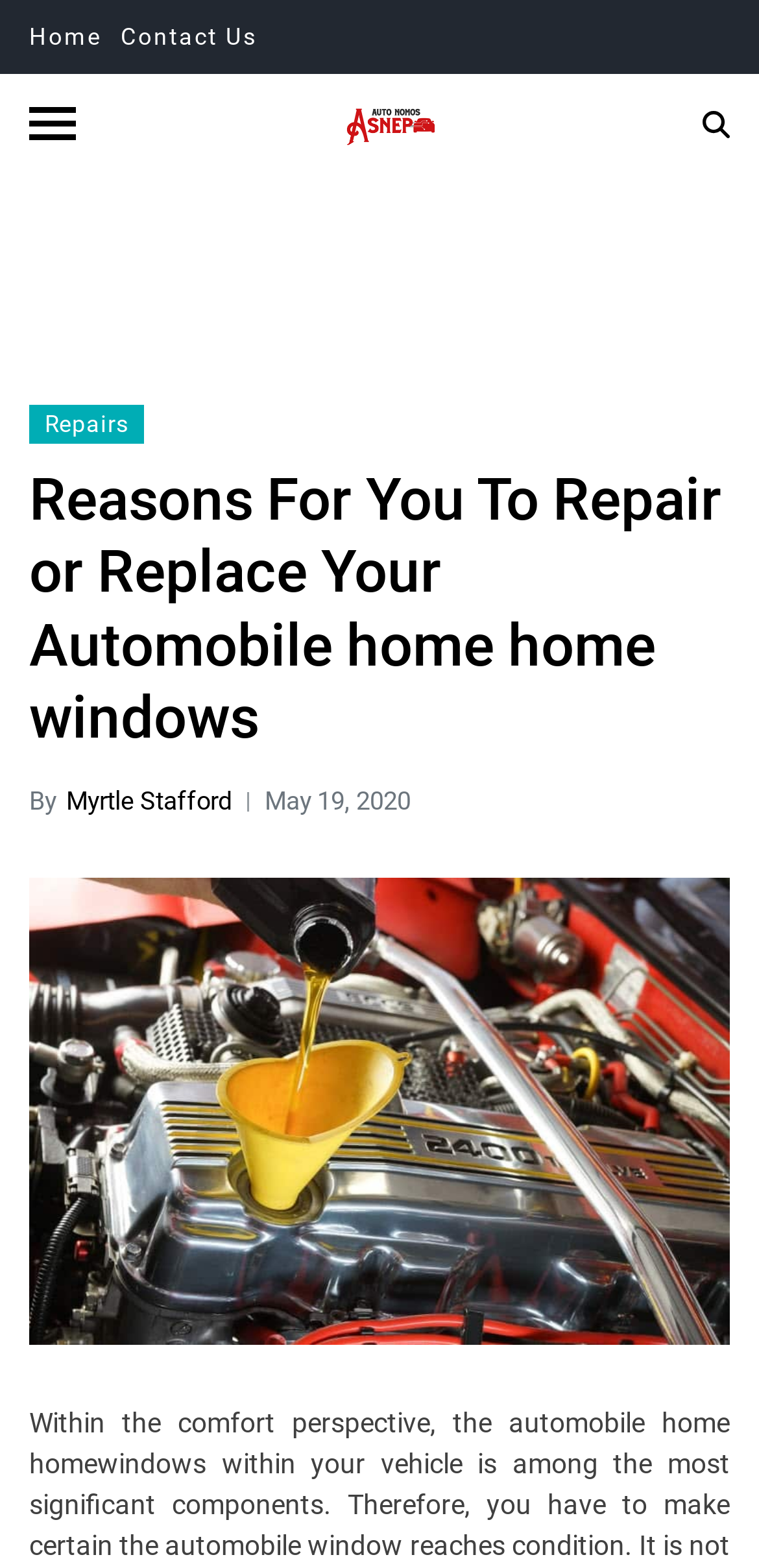Based on the image, provide a detailed response to the question:
What is the name of the website or organization?

The name of the website or organization can be found in the header section of the webpage, where it is written 'Auto Nomos Asnepa' along with a logo.